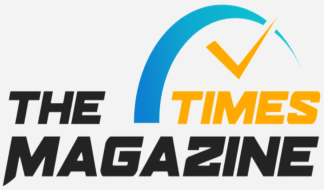Give a thorough caption for the picture.

The image showcases the logo of "The Magazine Times," featuring a dynamic design that combines modern typography with vibrant colors. The logo prominently displays the words "THE TIMES" in bold, stylized font, complemented by "MAGAZINE" in a contrasting, energetic orange hue. Above the text, a blue swoosh arcs gracefully, suggesting movement and reliability, with an accompanying tick mark that symbolizes trust and assurance in the quality of content offered by the magazine. This visual identity effectively communicates the magazine's focus on delivering insightful and timely coverage across various topics.